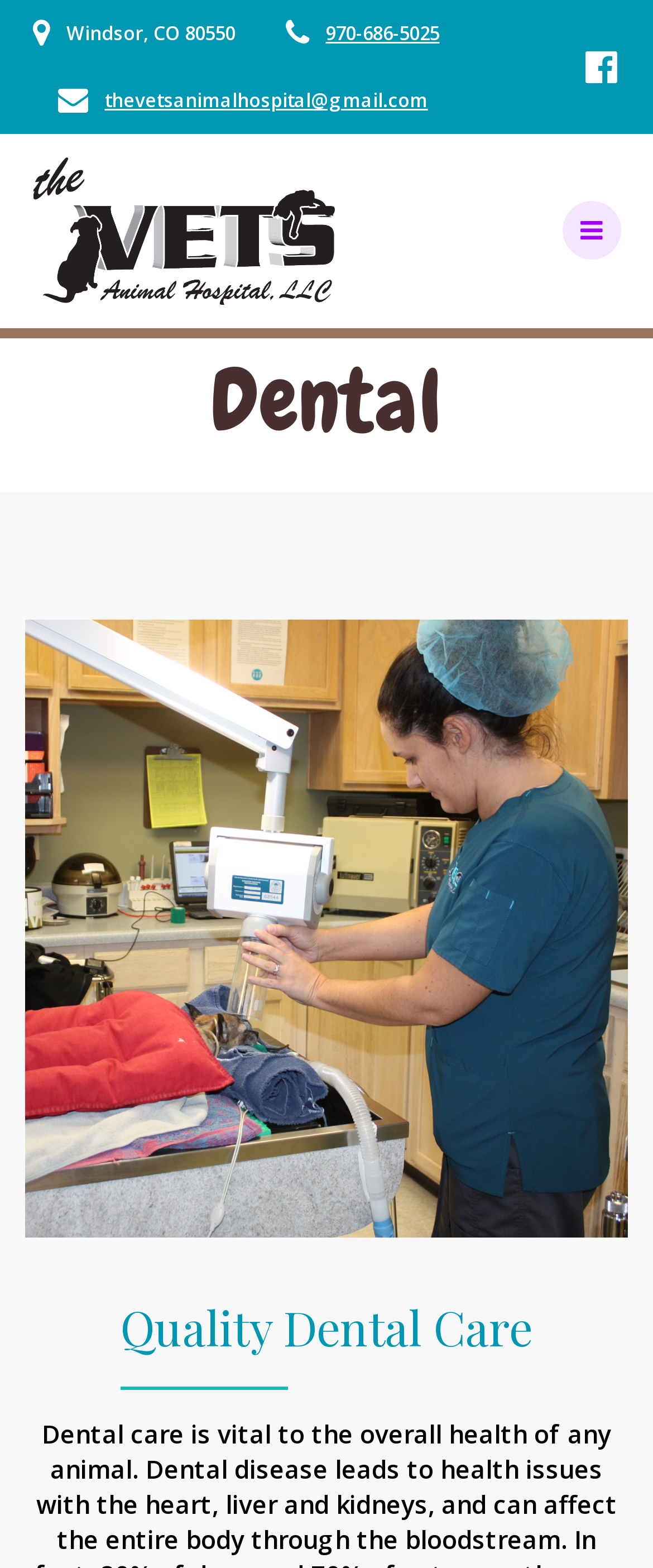How many headings are there on the page?
Please look at the screenshot and answer using one word or phrase.

2